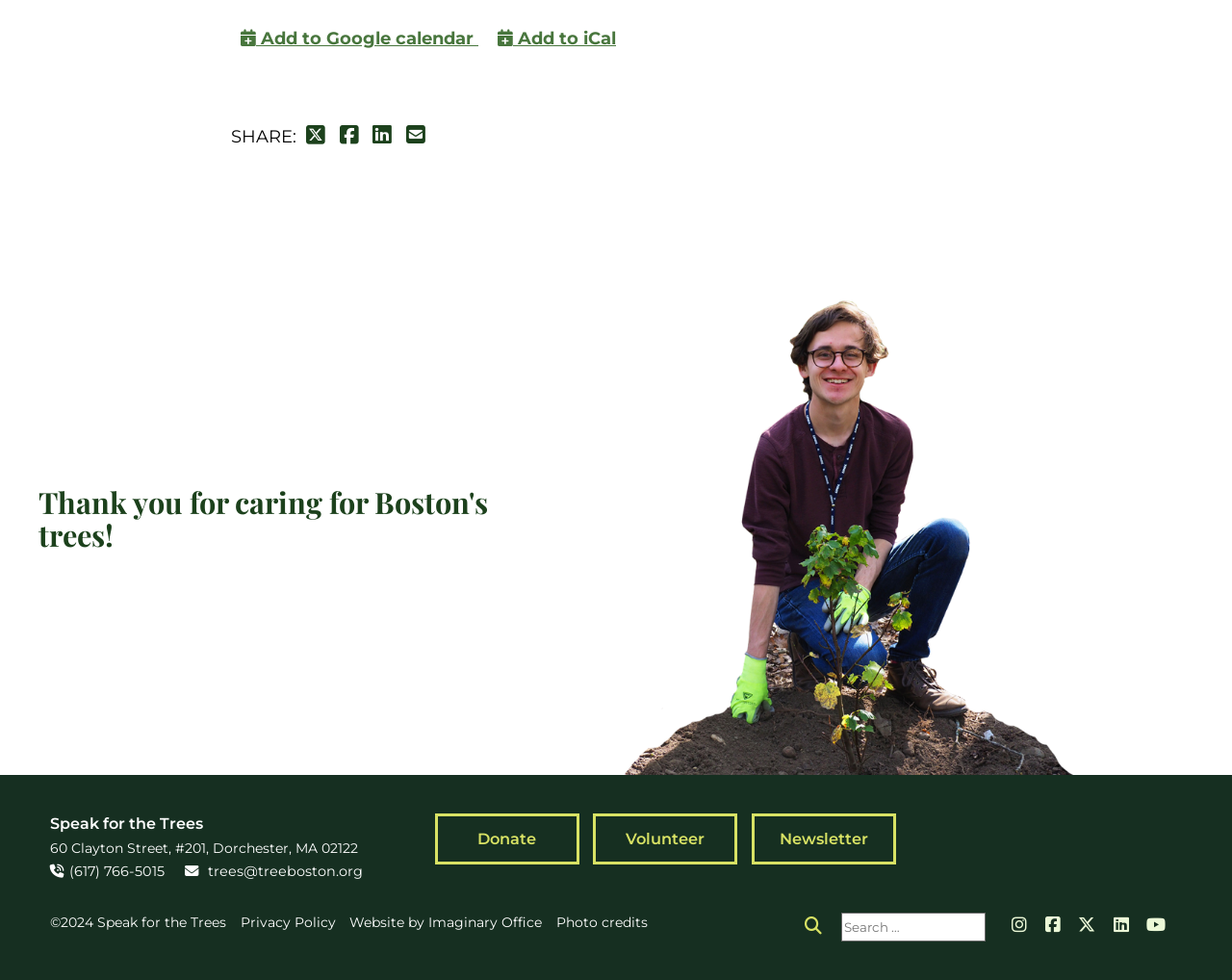Provide a brief response to the question using a single word or phrase: 
What is the copyright year of the webpage?

2024